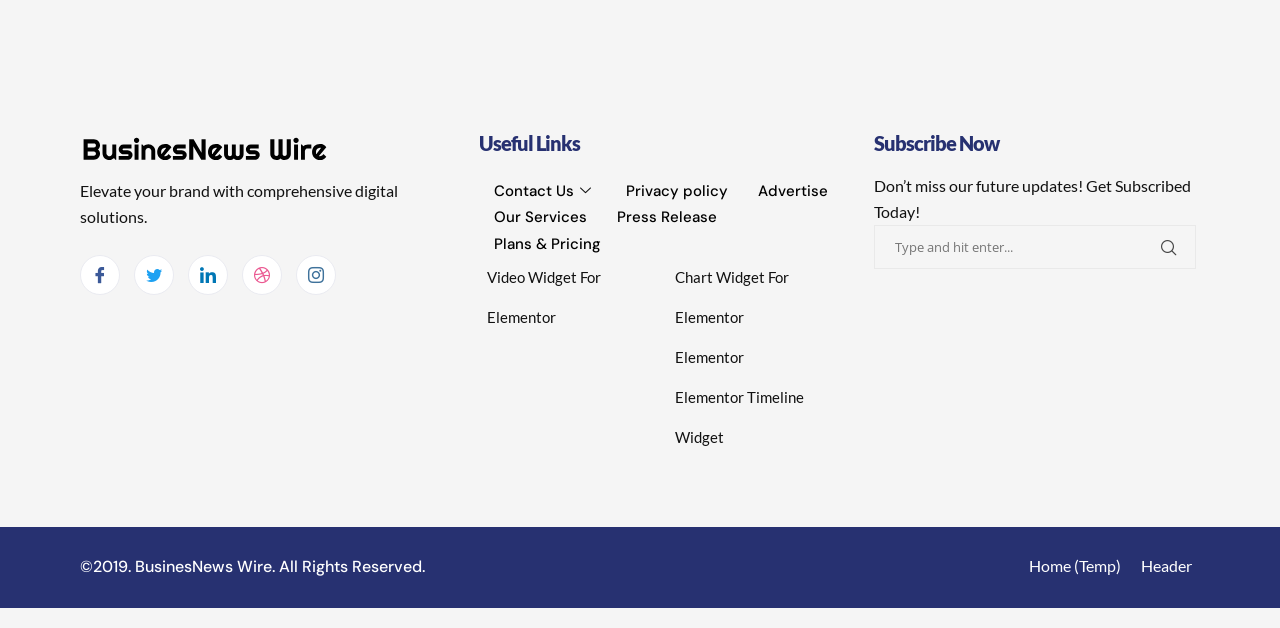Find and specify the bounding box coordinates that correspond to the clickable region for the instruction: "Share on Facebook".

None